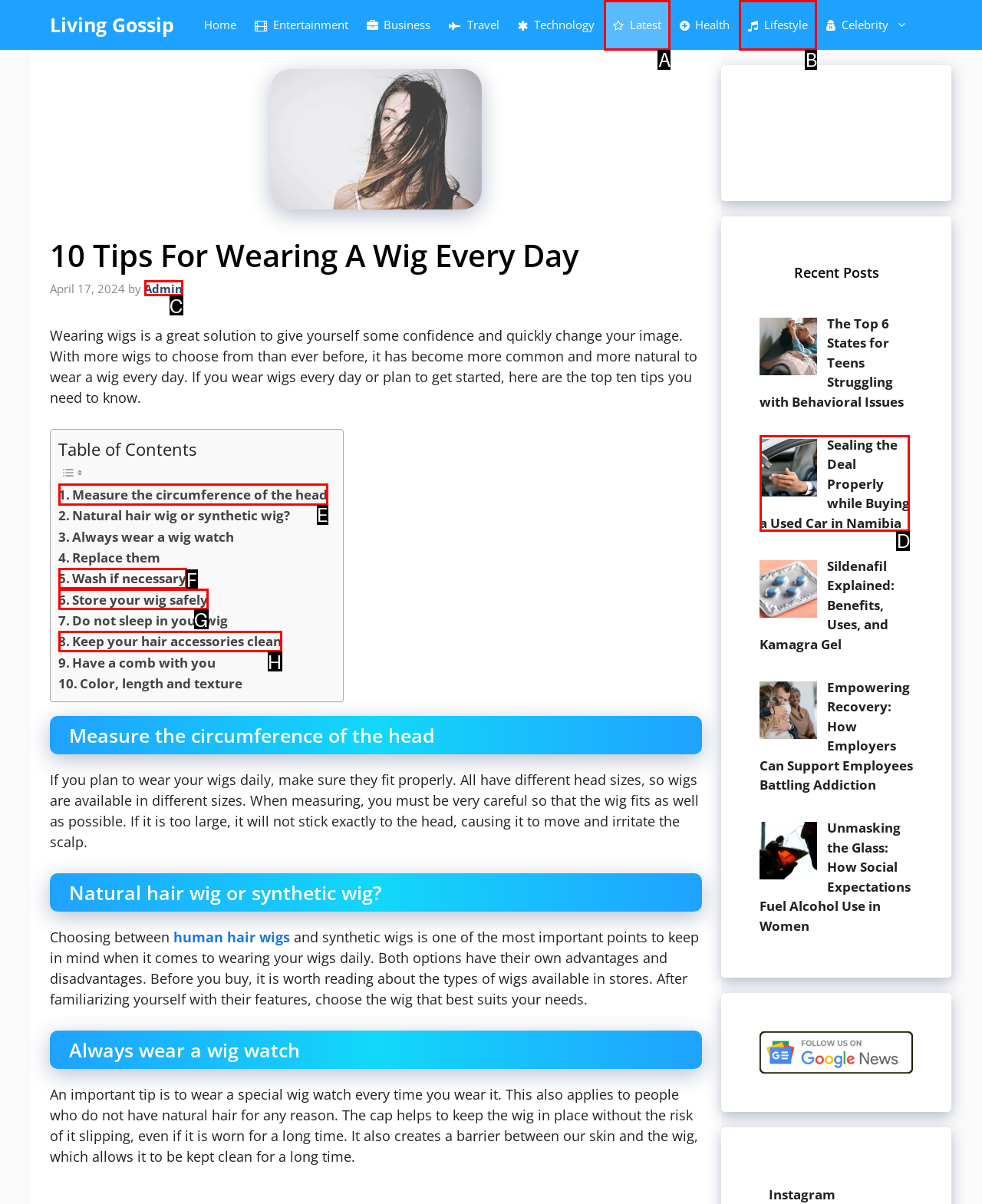Based on the description: Store your wig safely, find the HTML element that matches it. Provide your answer as the letter of the chosen option.

G